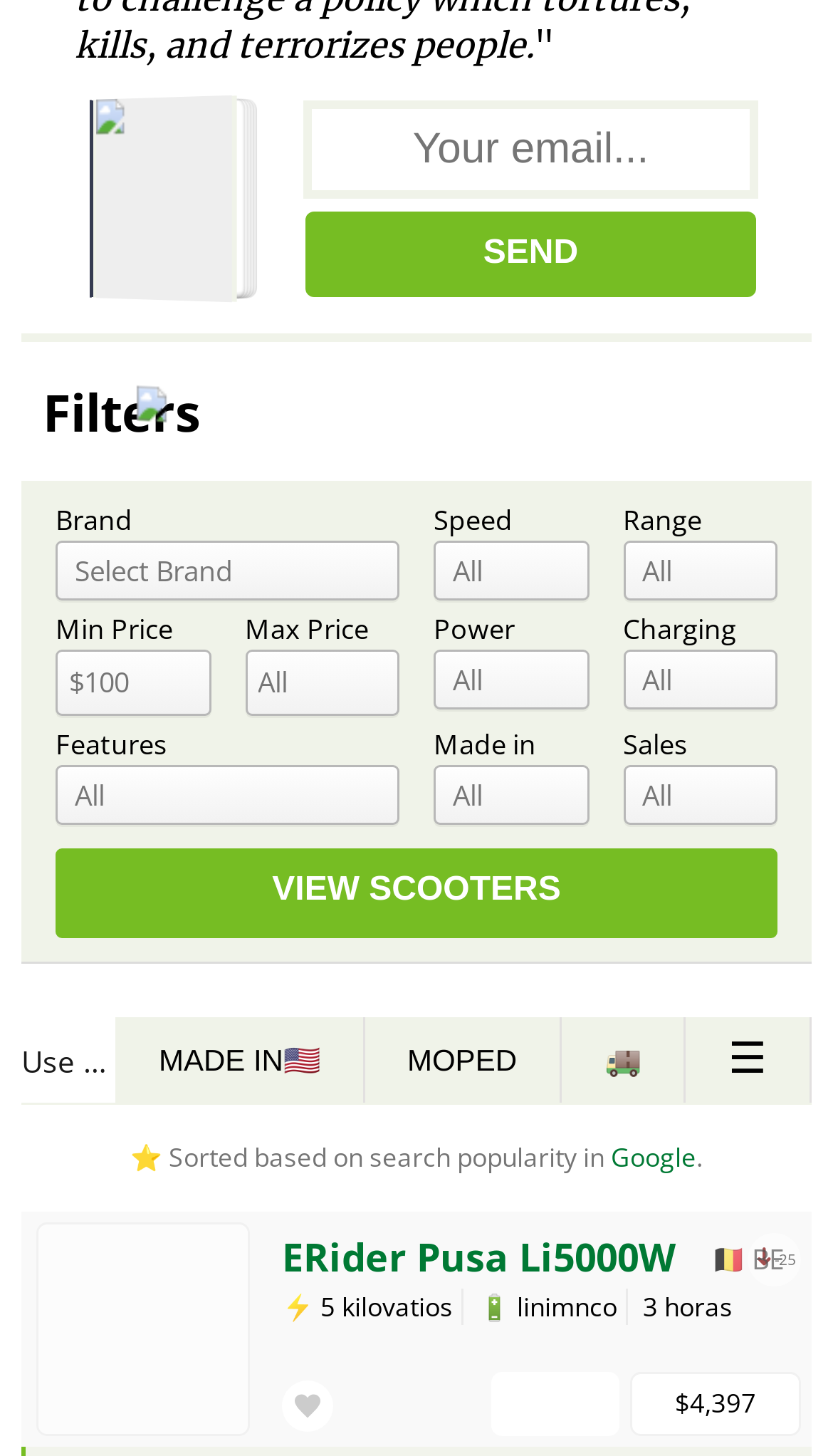What are the filters for?
Refer to the image and give a detailed response to the question.

The filters section contains options such as 'Brand', 'Speed', 'Range', 'Min Price', 'Max Price', 'Power', 'Charging', 'Features', and 'Made in', which are all relevant to scooters, indicating that the filters are used to narrow down search results for scooters.